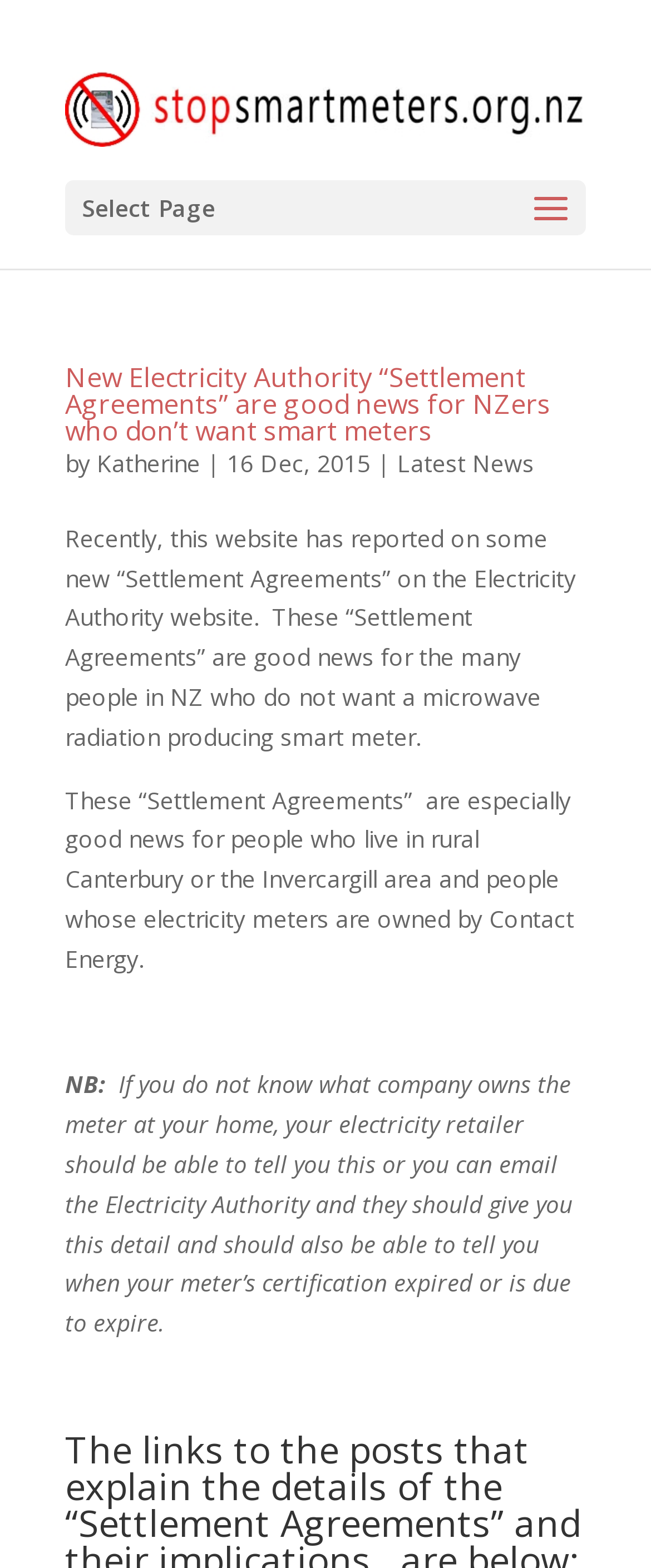Elaborate on the information and visuals displayed on the webpage.

The webpage is about EA Alpine energy and Stop Smart Meters. At the top, there is a link and an image with the same text "Stop Smart Meters", taking up most of the width. Below this, there is a dropdown menu labeled "Select Page". 

The main content of the page is an article with a heading that reads "New Electricity Authority “Settlement Agreements” are good news for NZers who don’t want smart meters". The article is written by Katherine and was published on December 16, 2015. The text explains that the "Settlement Agreements" on the Electricity Authority website are beneficial for people in New Zealand who do not want smart meters, especially those living in rural Canterbury or the Invercargill area, and those whose electricity meters are owned by Contact Energy. 

There is also a note at the bottom of the article, which provides additional information on how to find out who owns the meter at one's home. On the right side of the article, there is a link to "Latest News".